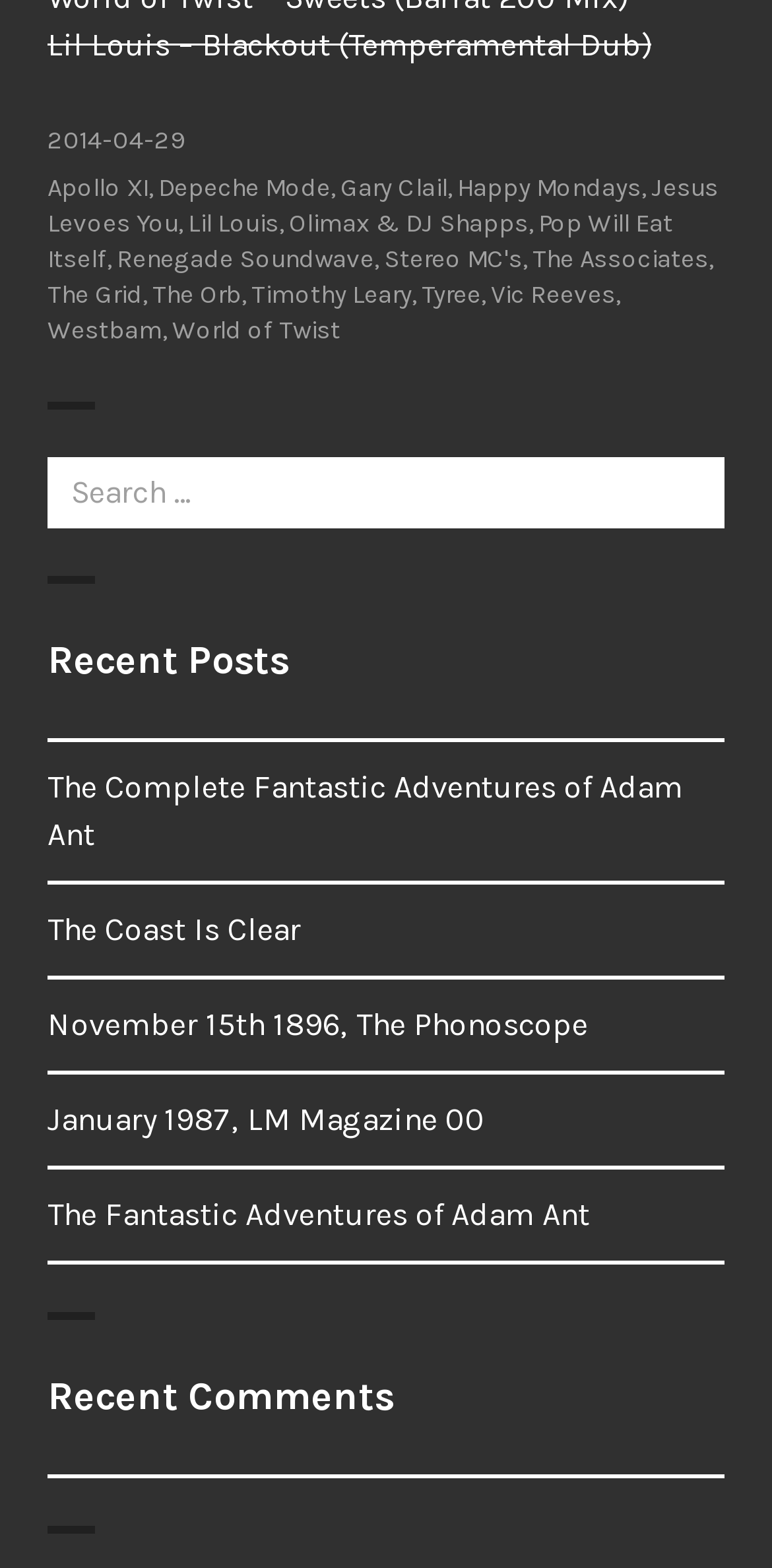What is the search box placeholder text?
Using the image provided, answer with just one word or phrase.

Search for: